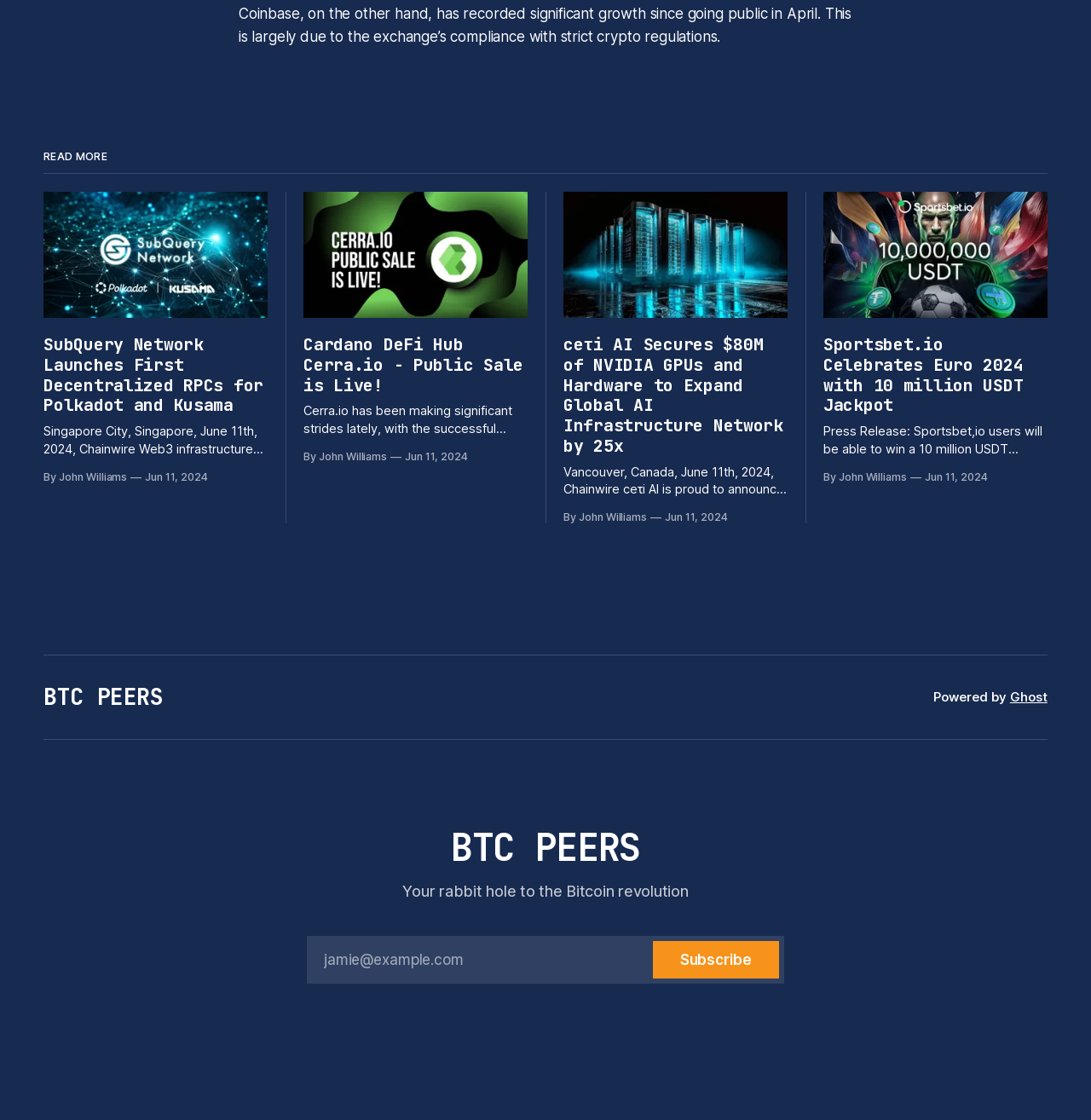How many articles are on the webpage?
With the help of the image, please provide a detailed response to the question.

There are four articles on the webpage, each with a heading and a brief description, and they are arranged in a vertical layout.